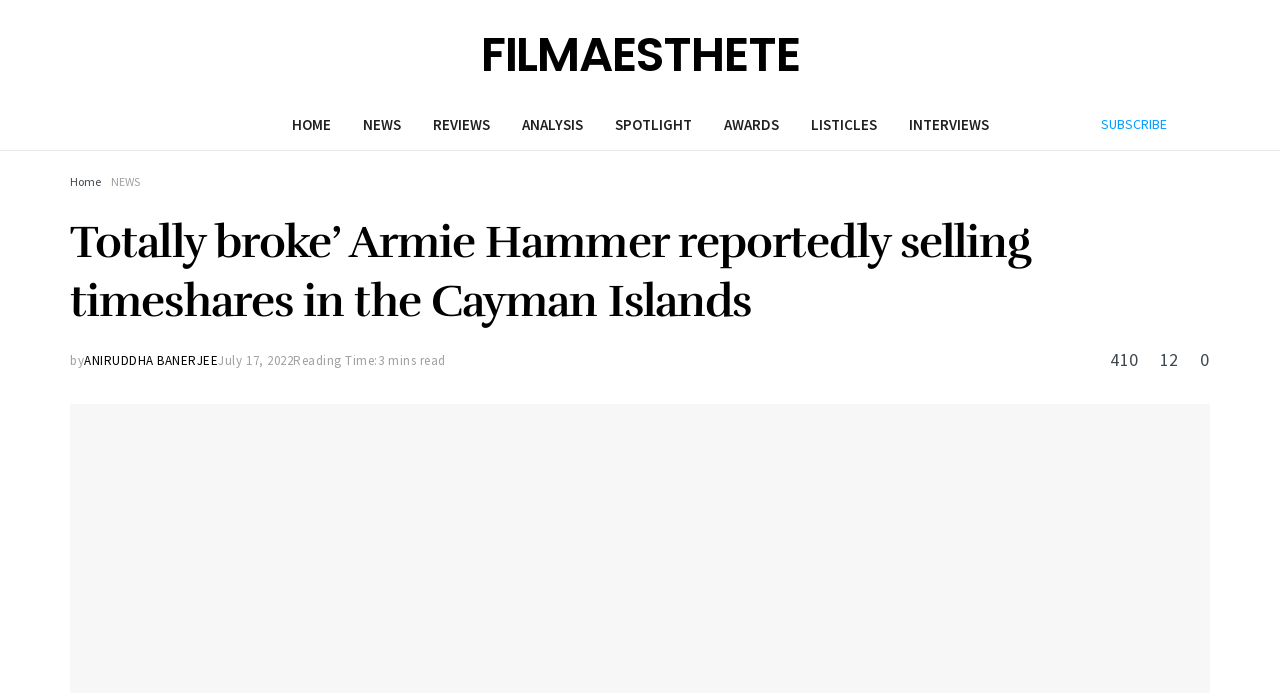Answer the question below in one word or phrase:
How many minutes does it take to read the article?

3